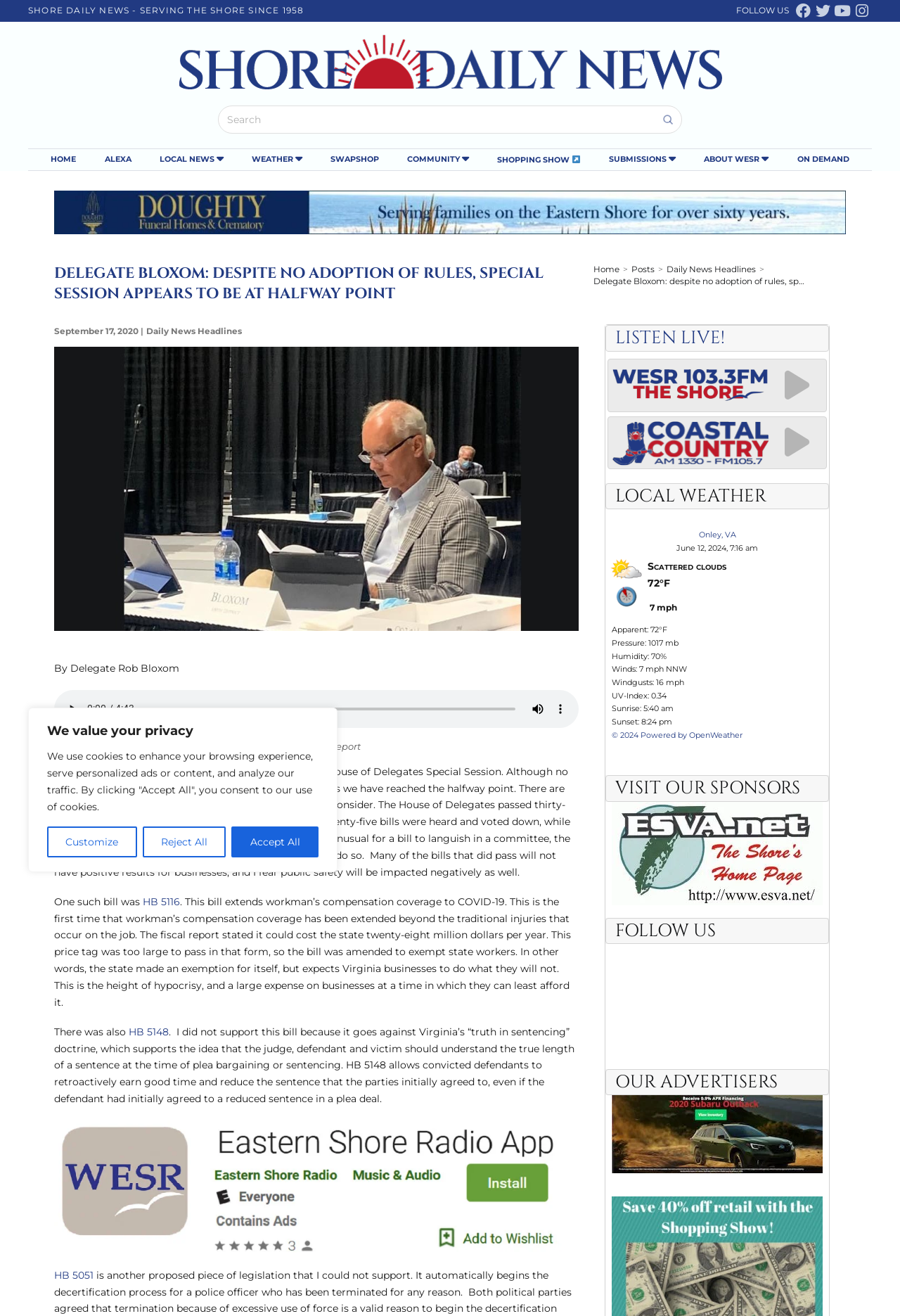Can you identify and provide the main heading of the webpage?

DELEGATE BLOXOM: DESPITE NO ADOPTION OF RULES, SPECIAL SESSION APPEARS TO BE AT HALFWAY POINT